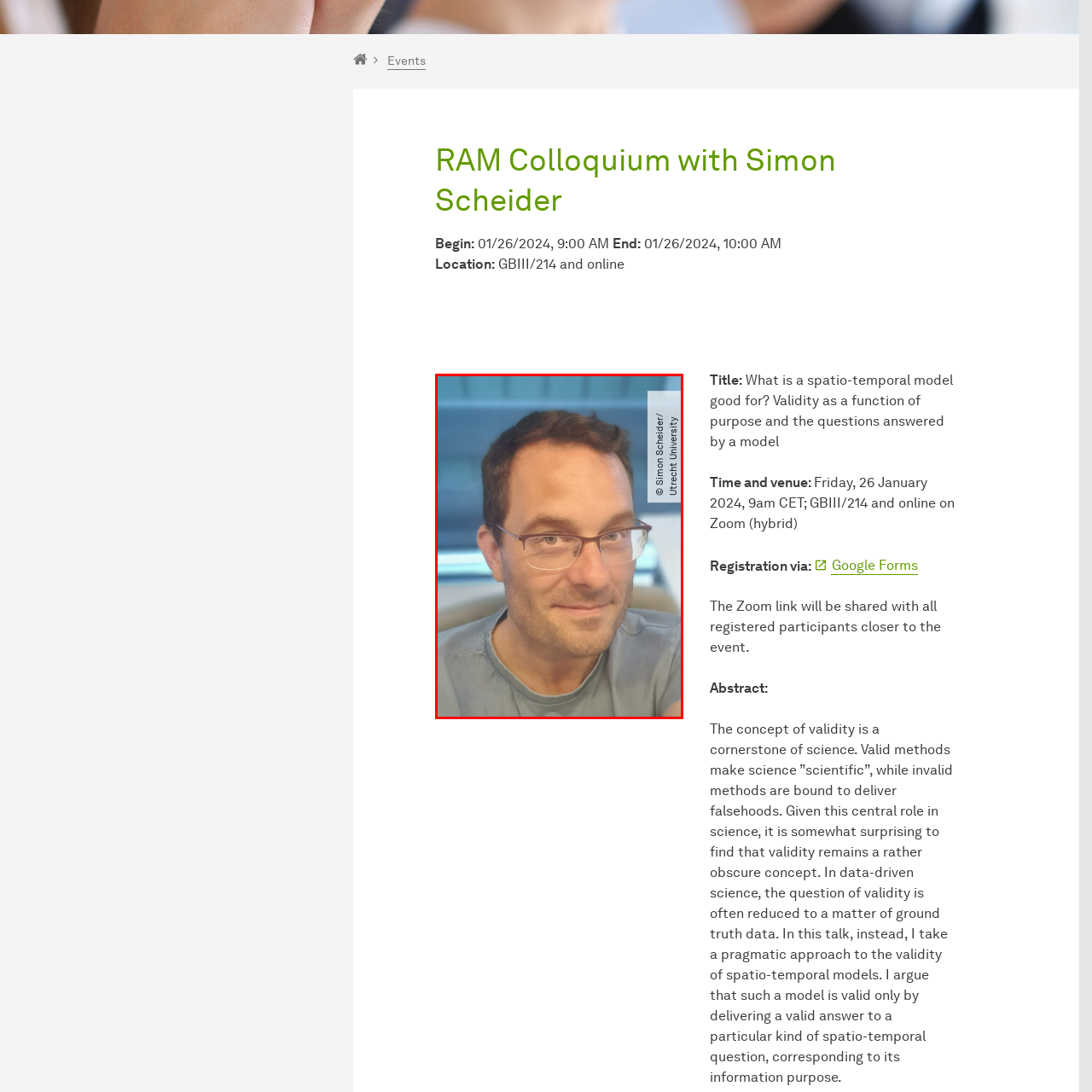Generate a comprehensive caption for the image that is marked by the red border.

This image features a portrait of Simon Scheider, associated with Utrecht University. Scheider is depicted with a friendly expression, wearing glasses and a casual blue shirt. The background is slightly blurred, suggesting an indoor setting. In the upper right corner, there is a copyright notice indicating the image is © Simon Scheider/Utrecht University. This portrait accompanies information about the RAM Colloquium event, where he will be discussing his work on spatio-temporal models and their validity in relation to scientific inquiries. The colloquium is scheduled for January 26, 2024, at 9:00 AM CET.